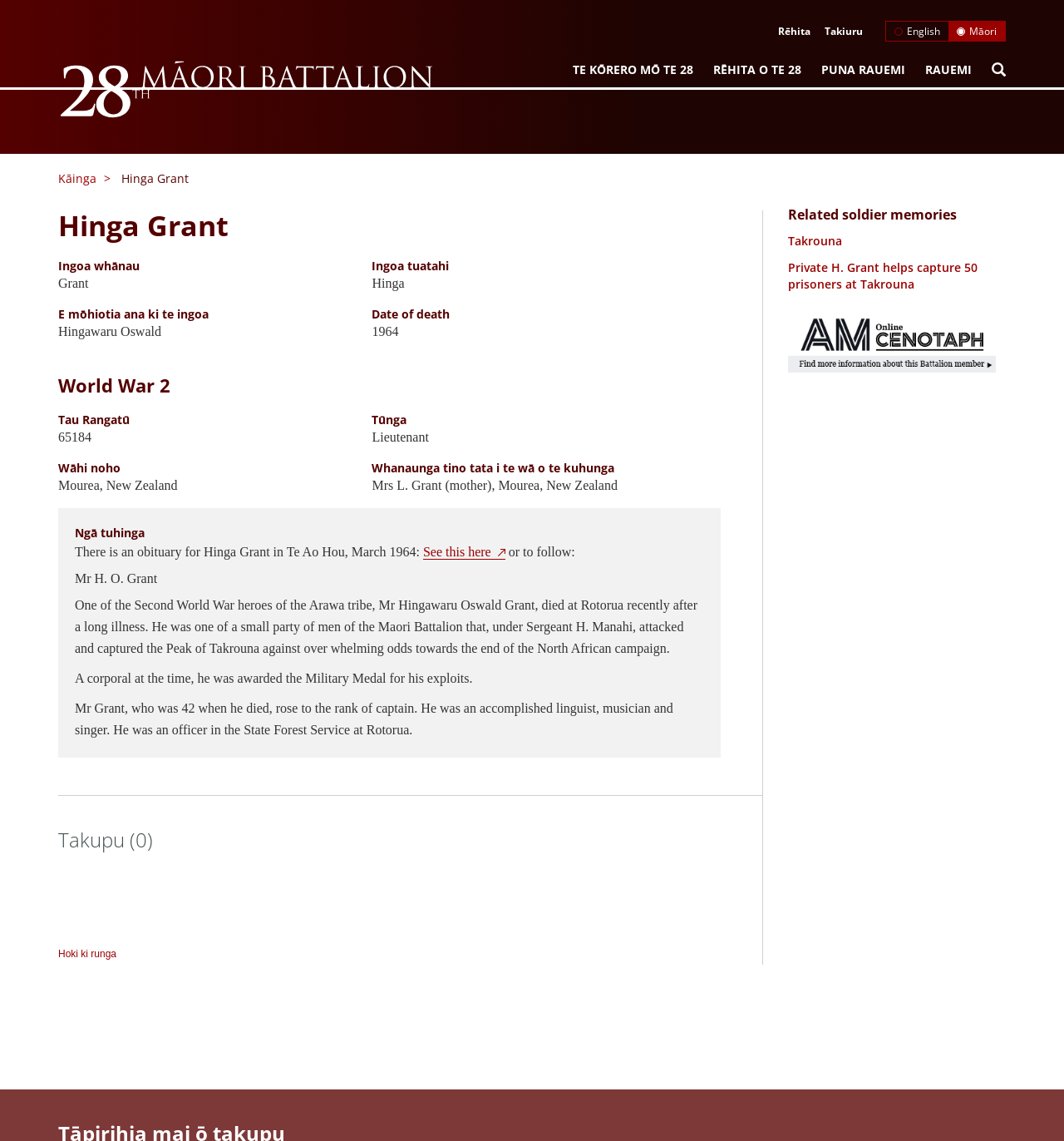Determine the bounding box coordinates of the element's region needed to click to follow the instruction: "Search for something". Provide these coordinates as four float numbers between 0 and 1, formatted as [left, top, right, bottom].

[0.924, 0.054, 0.945, 0.074]